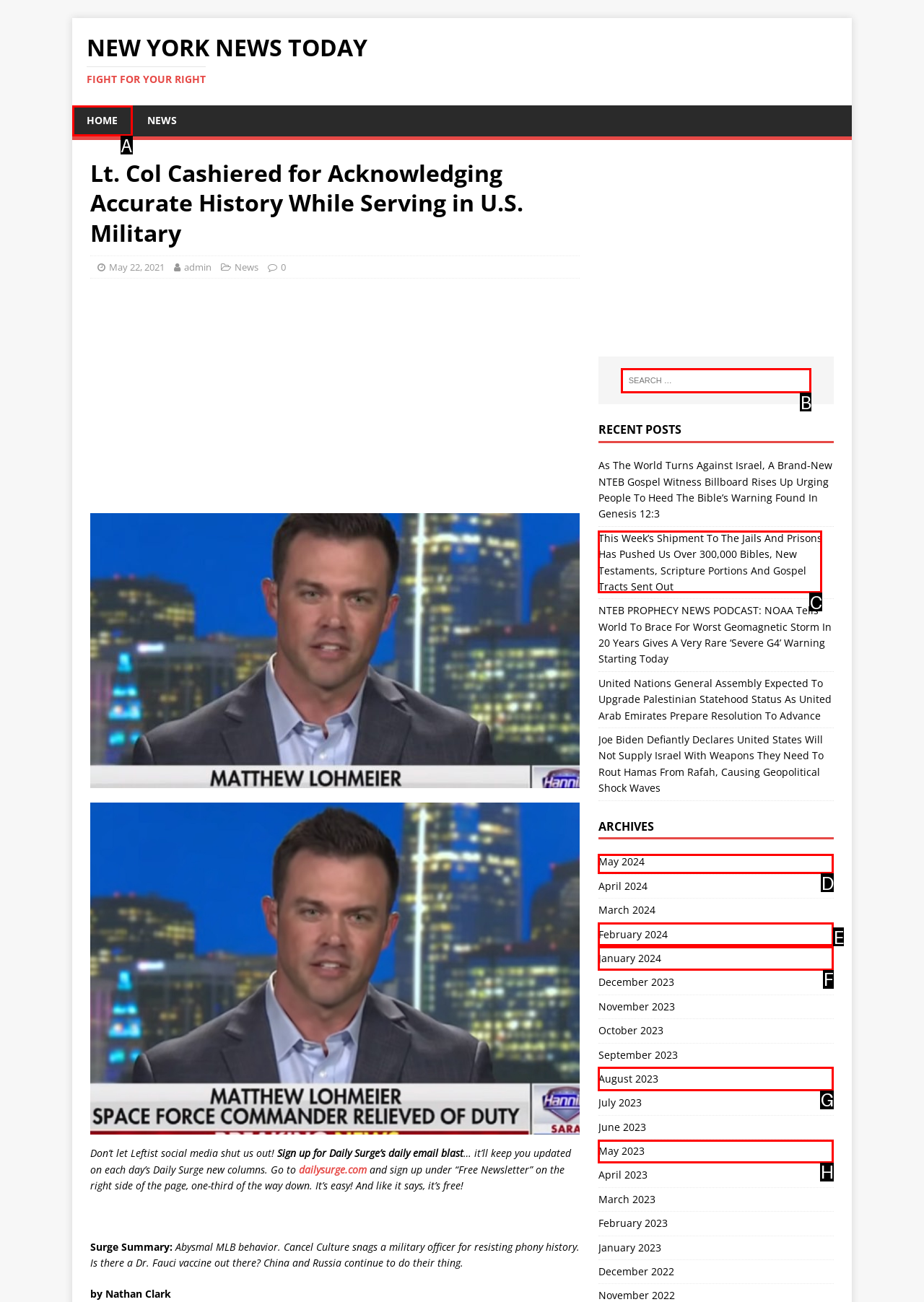Select the appropriate letter to fulfill the given instruction: Search for:
Provide the letter of the correct option directly.

B